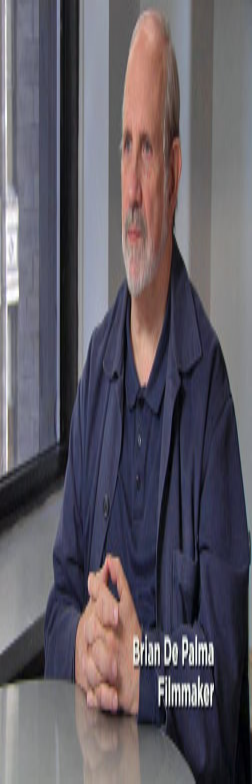Give a one-word or short phrase answer to this question: 
What is displayed to the right of Brian De Palma?

His name and title